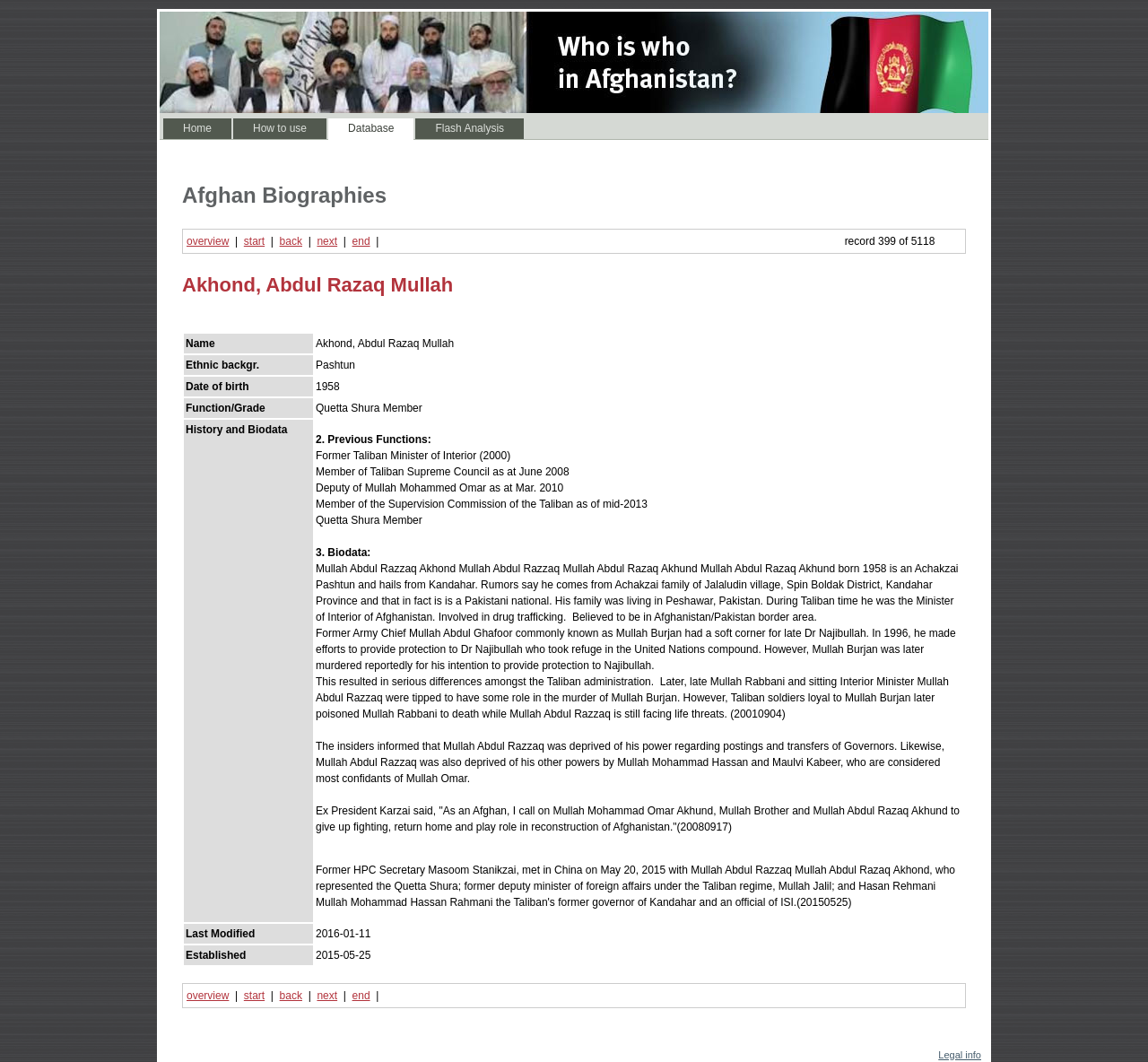Provide the bounding box coordinates of the HTML element described as: "How to use". The bounding box coordinates should be four float numbers between 0 and 1, i.e., [left, top, right, bottom].

[0.203, 0.111, 0.284, 0.131]